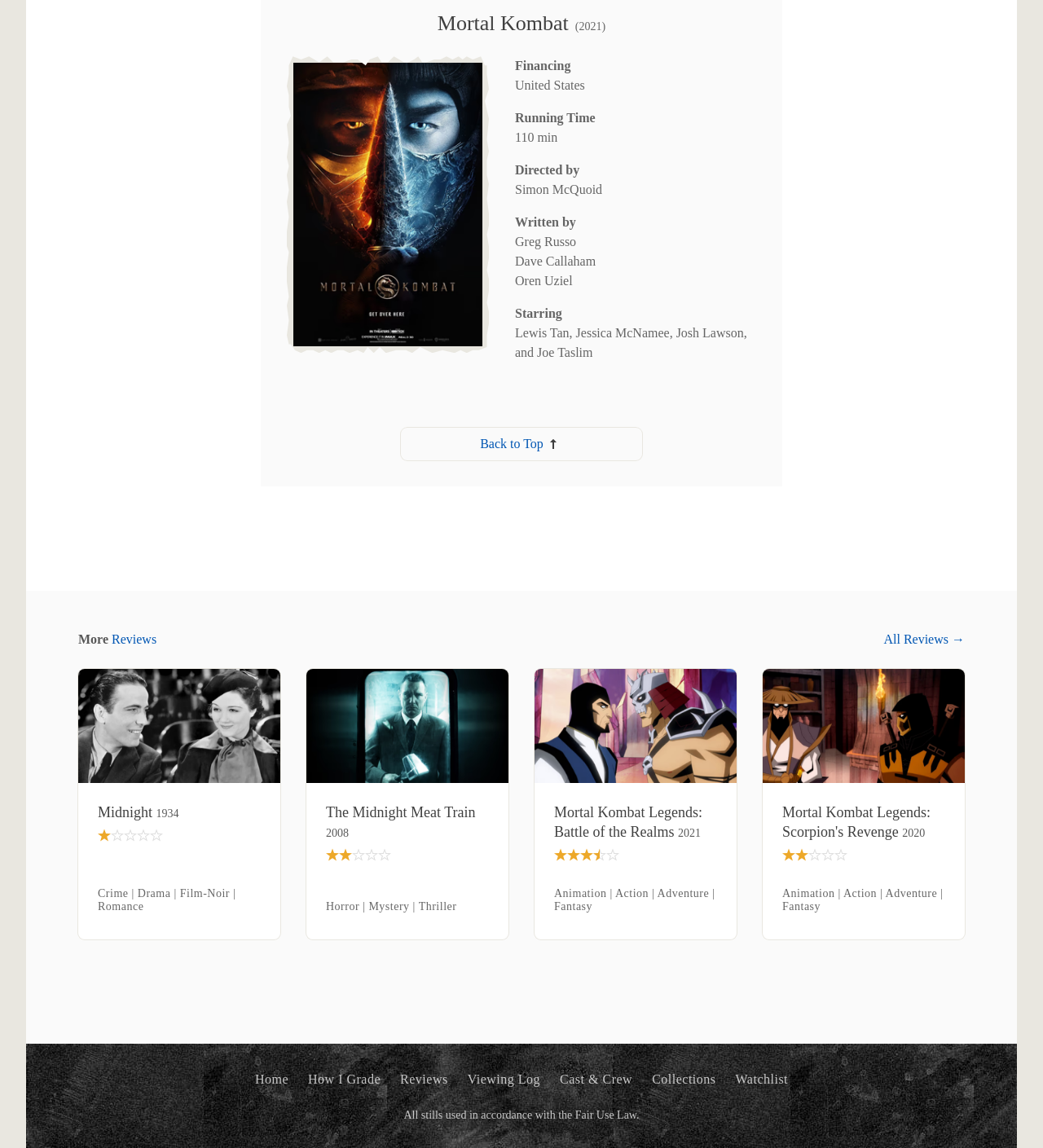What is the running time of the movie?
Ensure your answer is thorough and detailed.

The running time of the movie can be found in the description list section of the webpage, where it is written as 'Running Time: 110 min'.